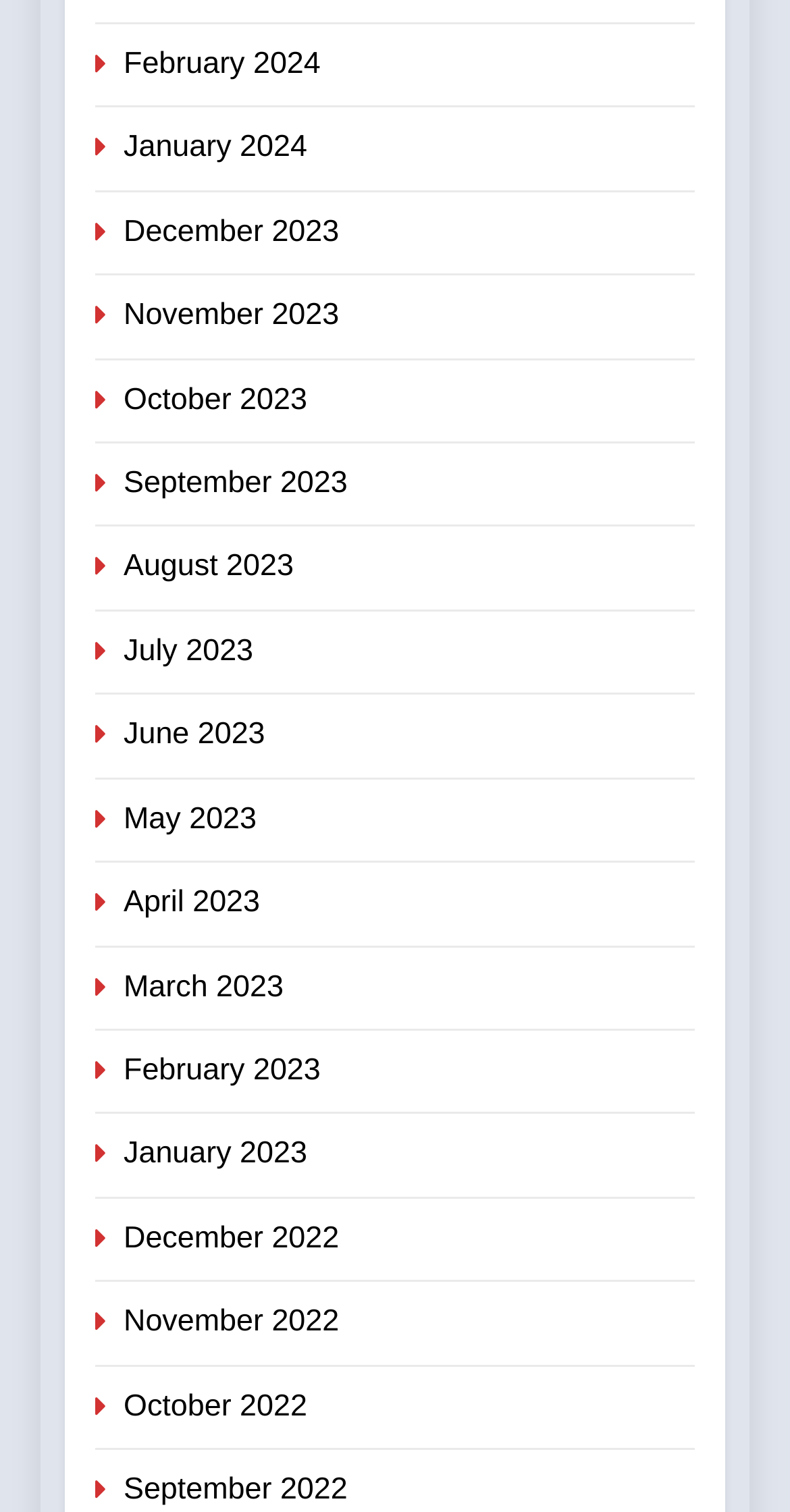Respond to the following question using a concise word or phrase: 
Are the months listed in chronological order?

Yes